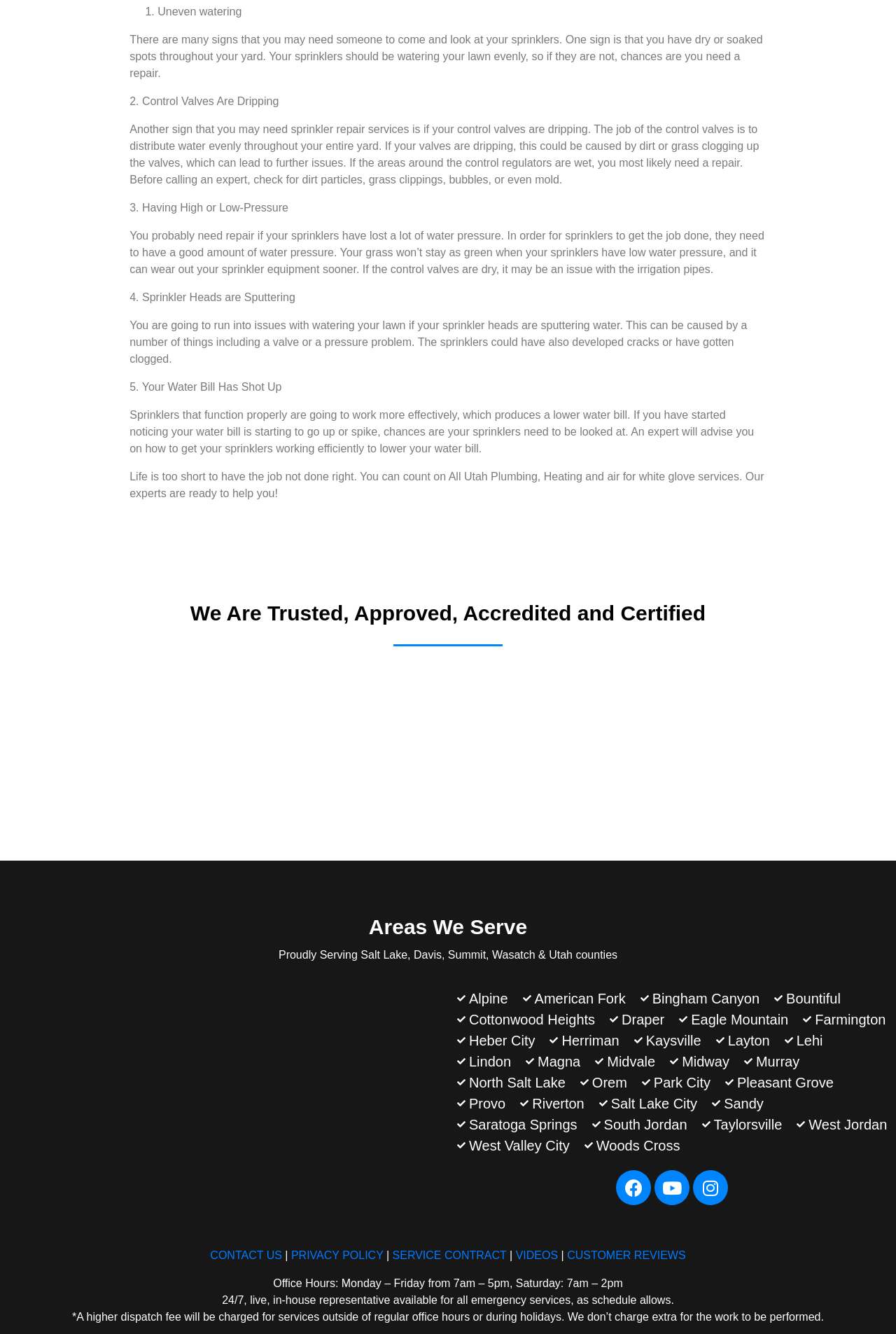What areas does the company serve?
Please provide a comprehensive answer based on the visual information in the image.

The webpage lists the areas served by the company, including Salt Lake, Davis, Summit, Wasatch, and Utah counties, as well as specific cities such as Alpine, American Fork, and Bingham Canyon.